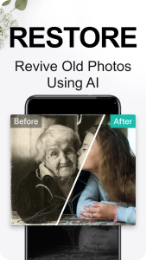What technology is used to revive old photos?
Please provide a single word or phrase in response based on the screenshot.

AI